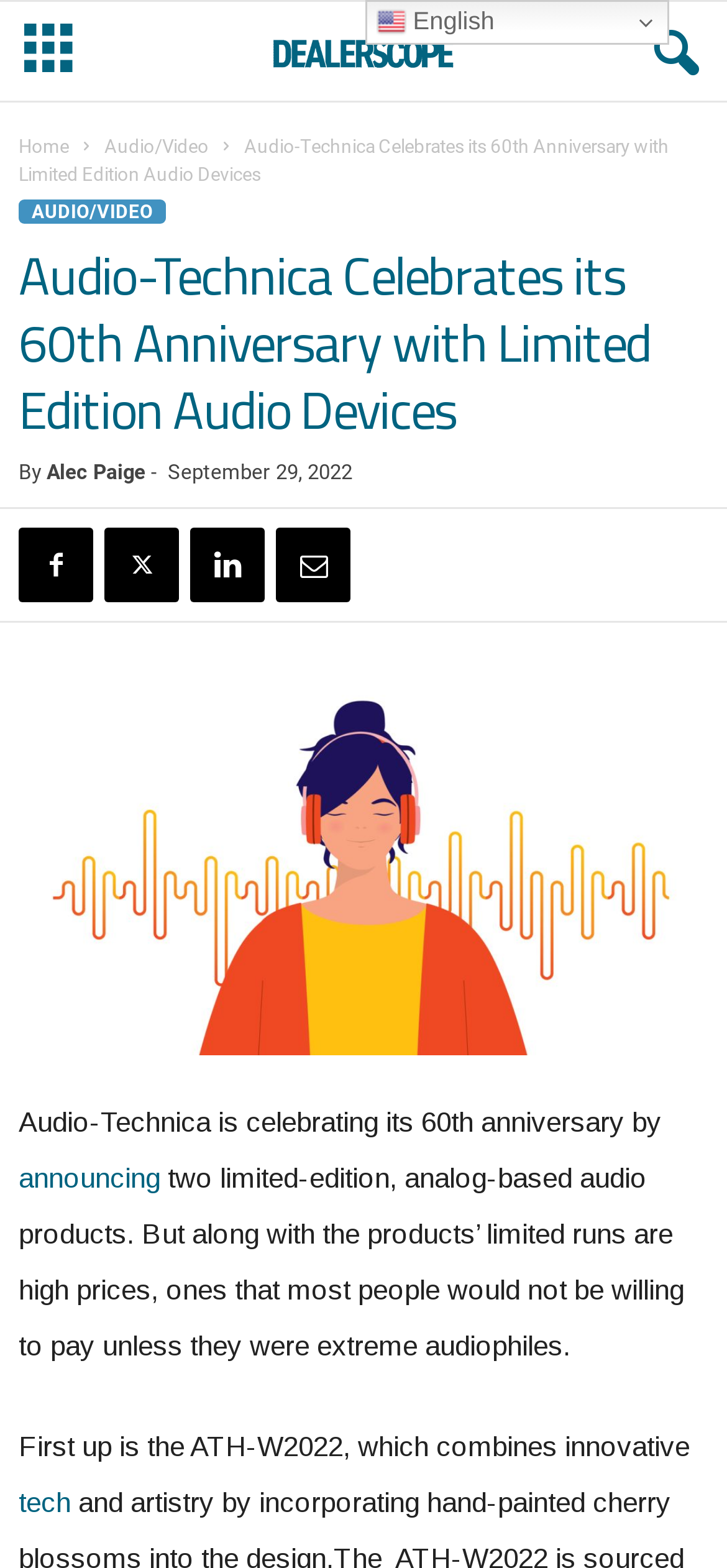Can you show the bounding box coordinates of the region to click on to complete the task described in the instruction: "Click the 'Home' link"?

[0.026, 0.087, 0.095, 0.1]